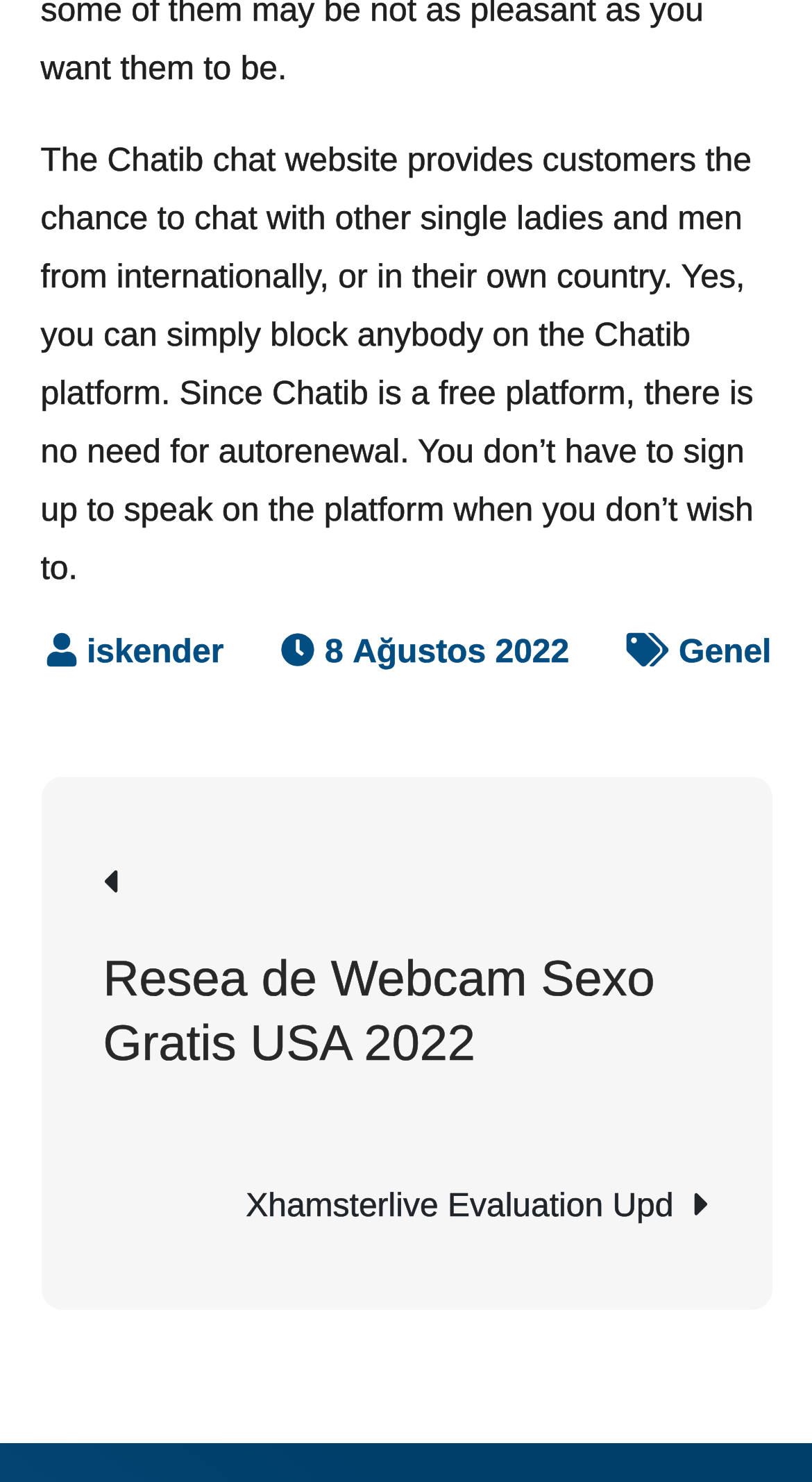Is it necessary to sign up to speak on the platform? Based on the image, give a response in one word or a short phrase.

No